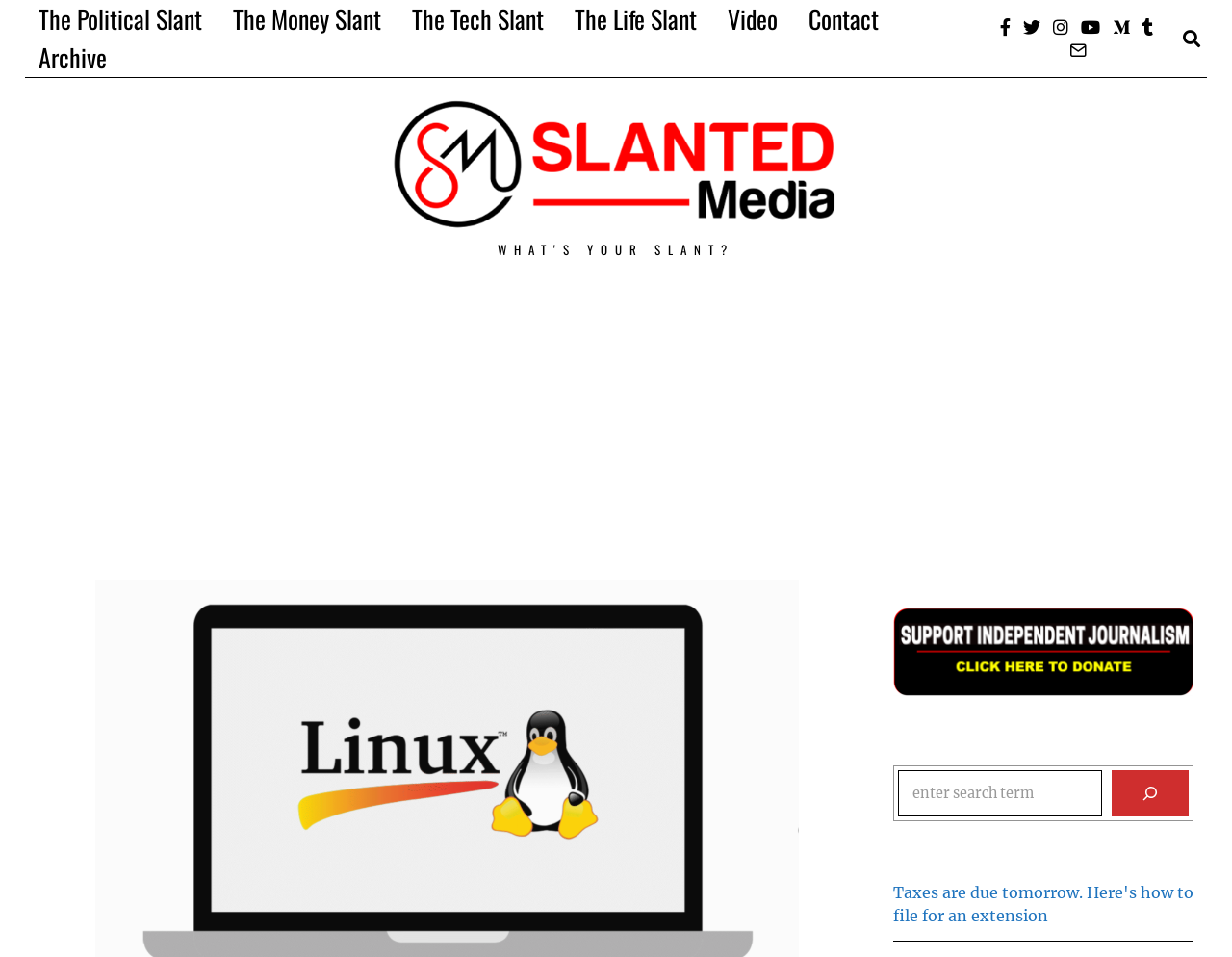Please find the bounding box coordinates for the clickable element needed to perform this instruction: "Search for something".

[0.729, 0.805, 0.895, 0.853]